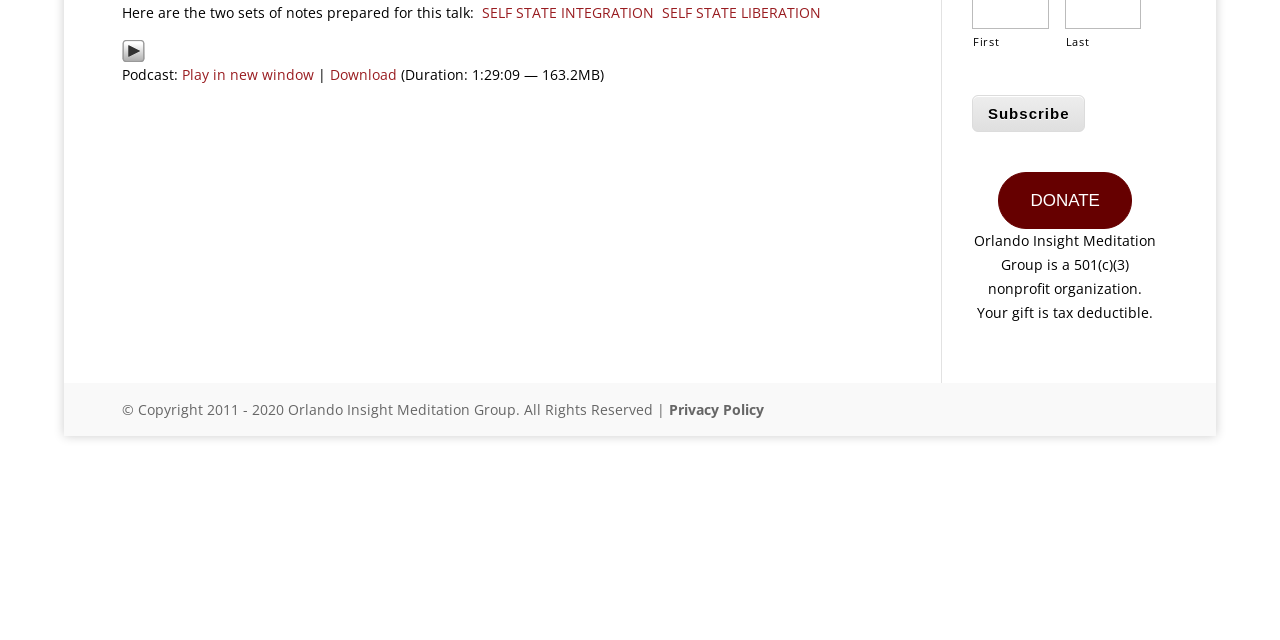Identify the bounding box coordinates for the UI element described as: "title="Play"". The coordinates should be provided as four floats between 0 and 1: [left, top, right, bottom].

[0.095, 0.064, 0.113, 0.093]